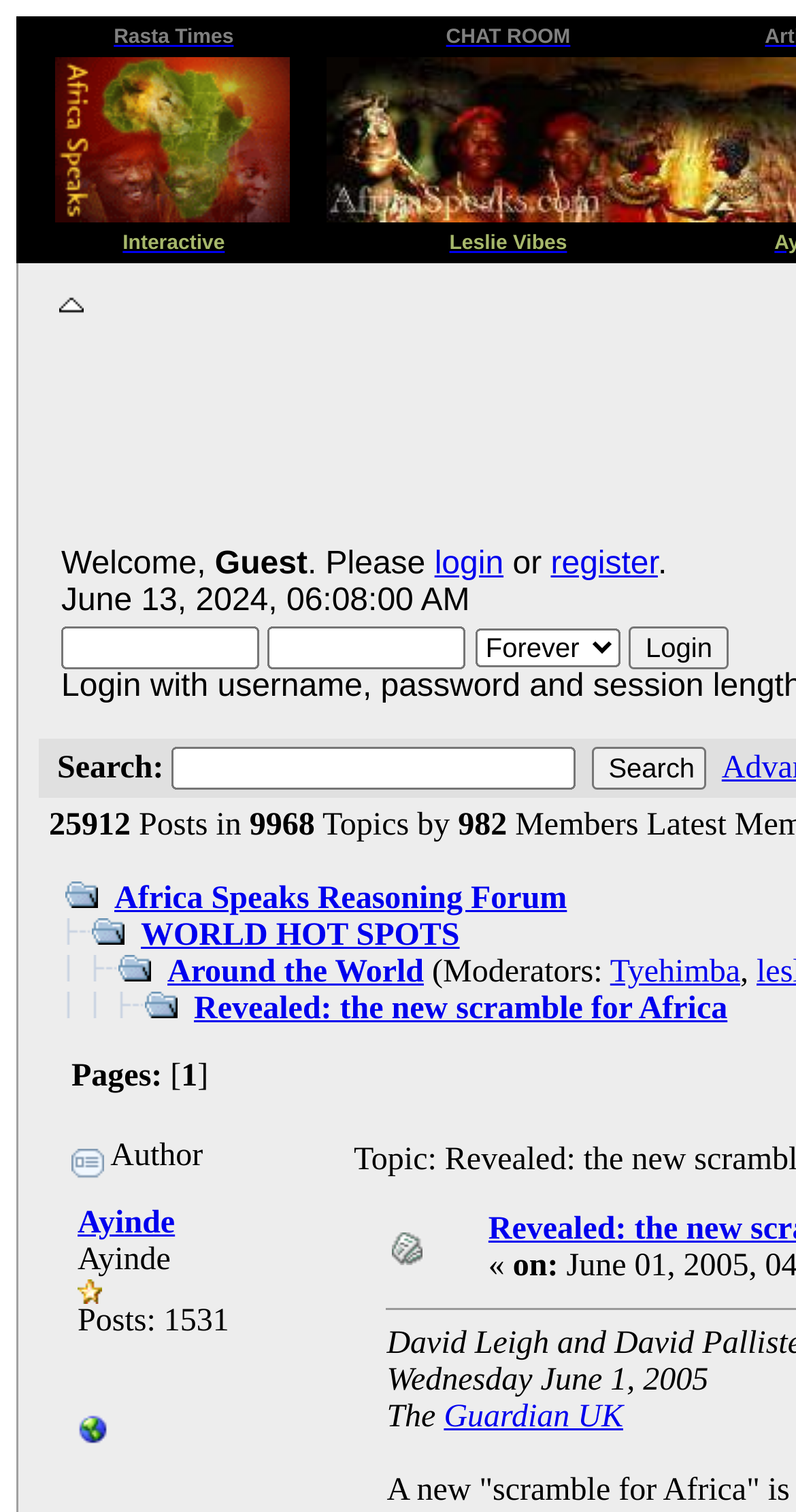Specify the bounding box coordinates of the element's area that should be clicked to execute the given instruction: "Search for something". The coordinates should be four float numbers between 0 and 1, i.e., [left, top, right, bottom].

[0.744, 0.494, 0.888, 0.522]